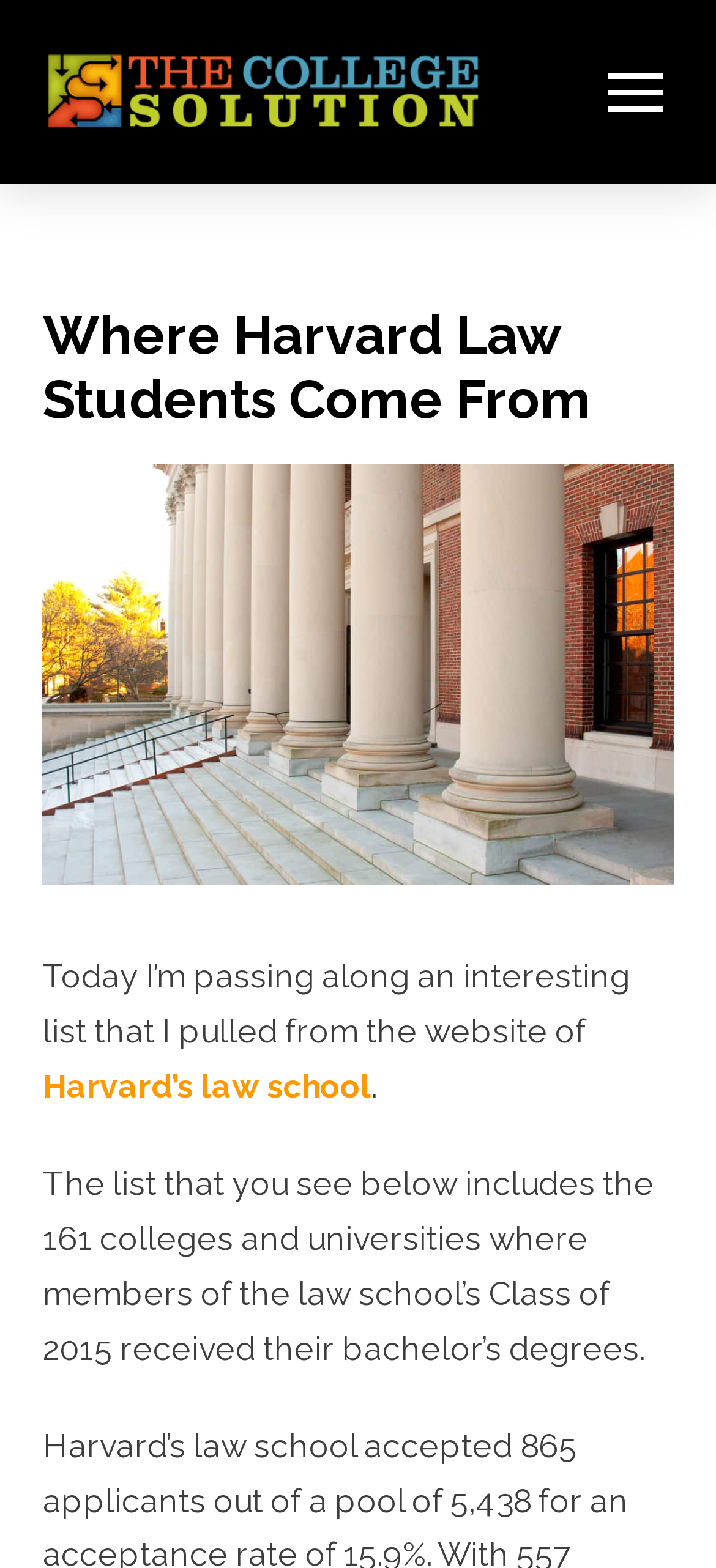Give a detailed account of the webpage, highlighting key information.

The webpage is about the colleges and universities where Harvard Law School students received their bachelor's degrees. At the top left of the page, there is a link to "The College Solution" accompanied by an image with the same name. Below this, there is a button to toggle off-canvas content, which is currently not expanded. 

To the right of the button, there is a heading that reads "Where Harvard Law Students Come From". Below the heading, there is a large image taking up most of the width of the page. 

Underneath the image, there is a block of text that starts with "Today I’m passing along an interesting list that I pulled from the website of" and continues to explain the list of colleges and universities. The text includes a link to "Harvard’s law school" and provides more information about the list. 

At the very bottom of the page, on the right side, there is a link to "Back to Top".